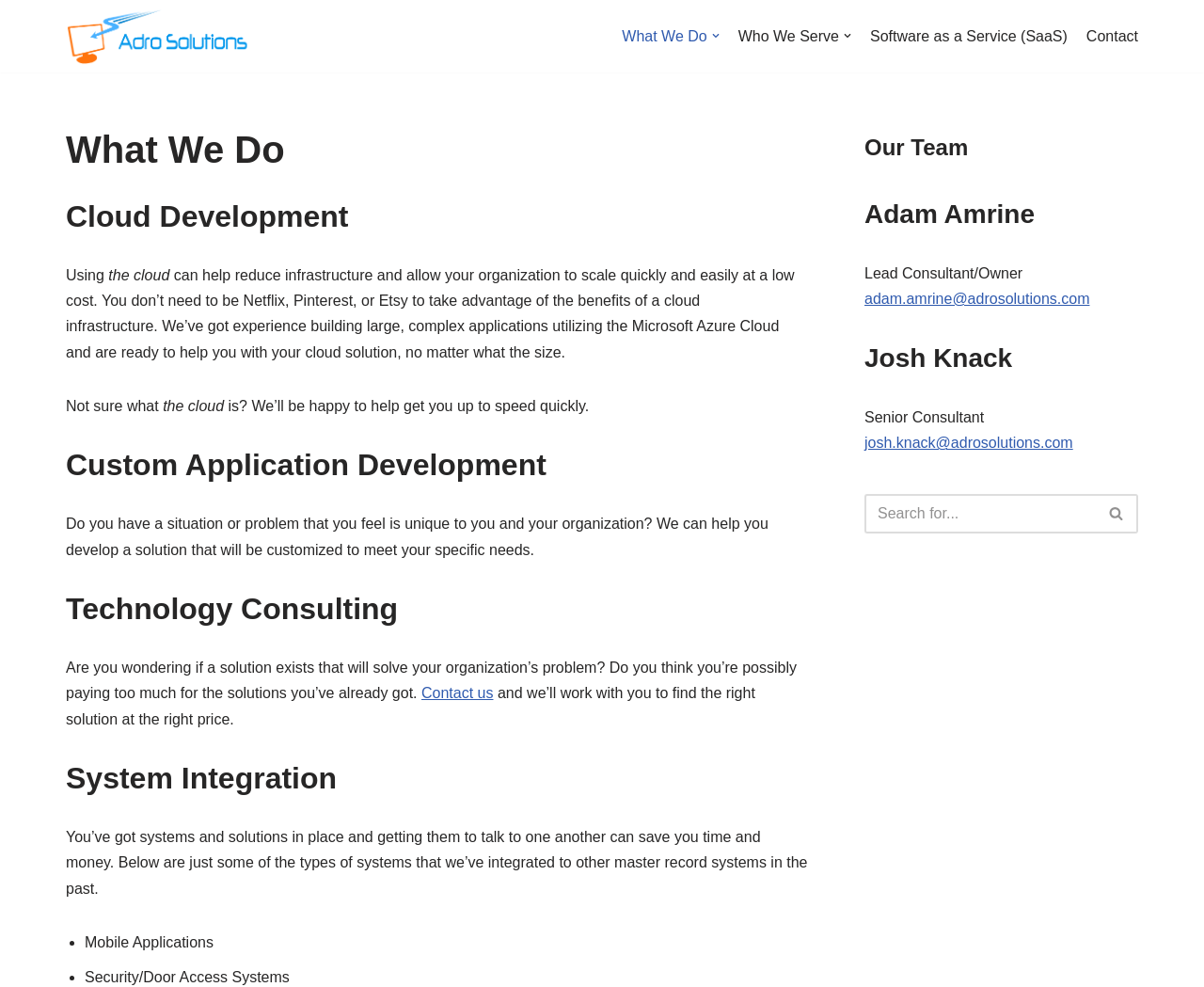How many types of systems have been integrated?
Please provide a comprehensive answer based on the visual information in the image.

In the section about System Integration, there are at least two types of systems mentioned that have been integrated: Mobile Applications and Security/Door Access Systems. This information is provided in the form of a list.